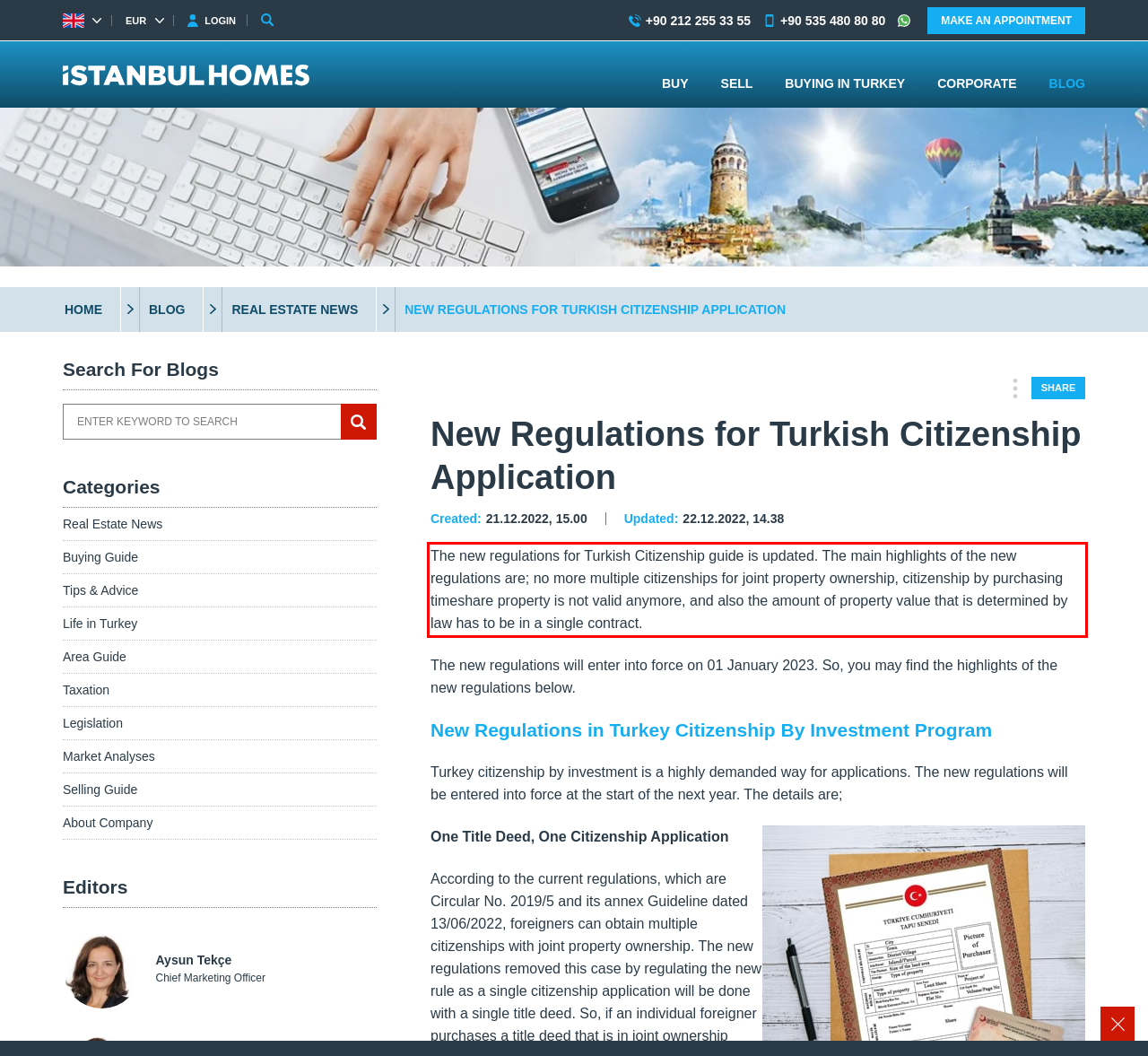Using the provided webpage screenshot, recognize the text content in the area marked by the red bounding box.

The new regulations for Turkish Citizenship guide is updated. The main highlights of the new regulations are; no more multiple citizenships for joint property ownership, citizenship by purchasing timeshare property is not valid anymore, and also the amount of property value that is determined by law has to be in a single contract.